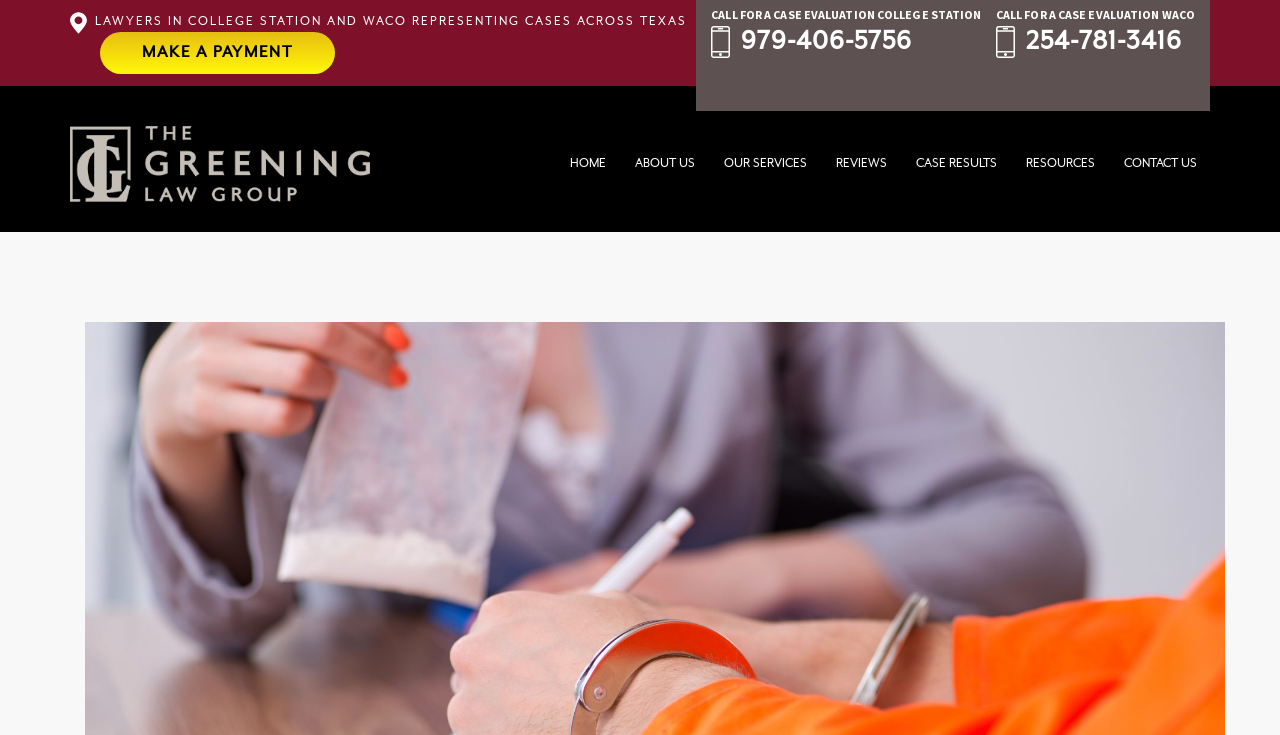How many navigation links are provided in the main navigation?
Provide a concise answer using a single word or phrase based on the image.

7